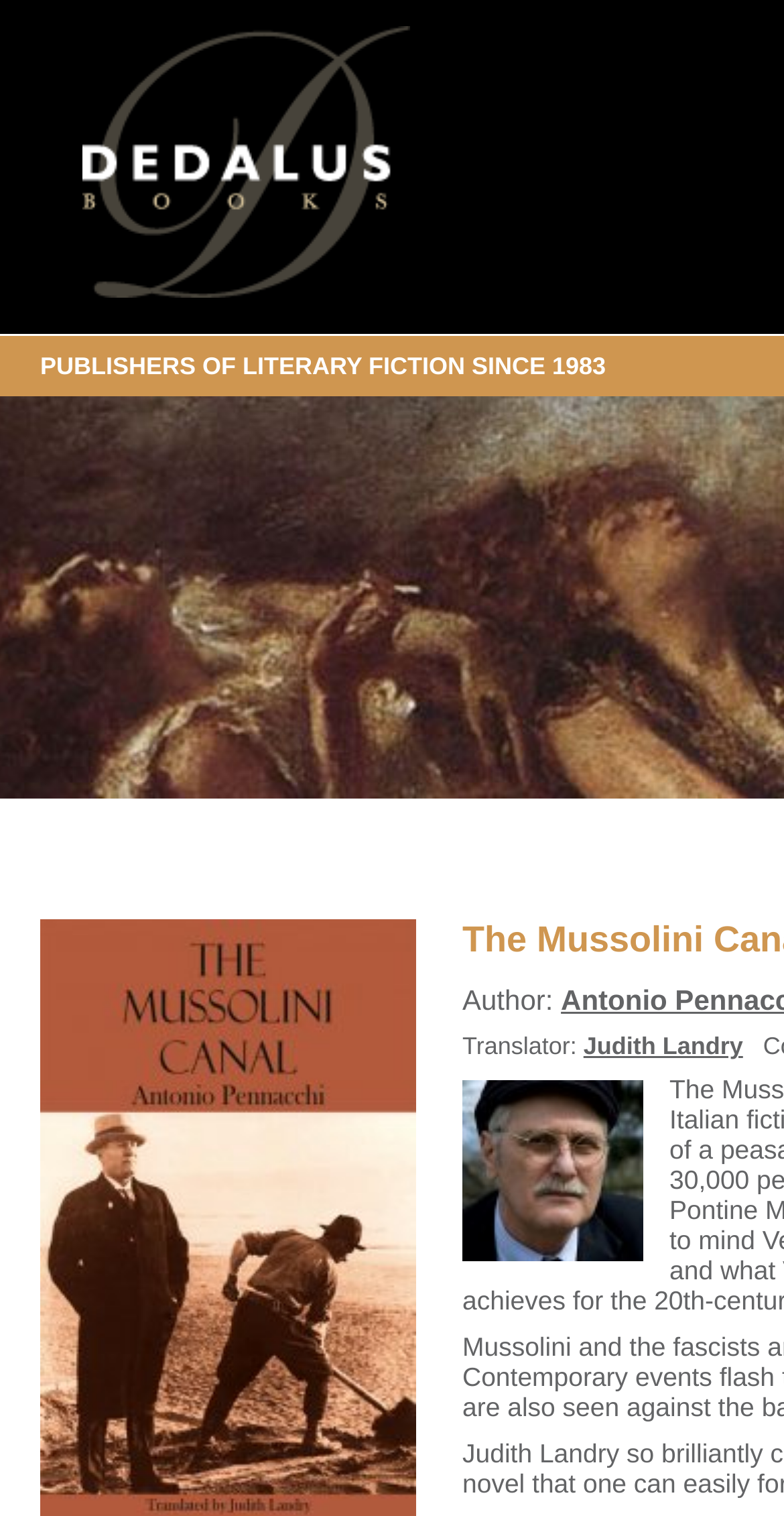In what year was the publisher founded? Using the information from the screenshot, answer with a single word or phrase.

1983